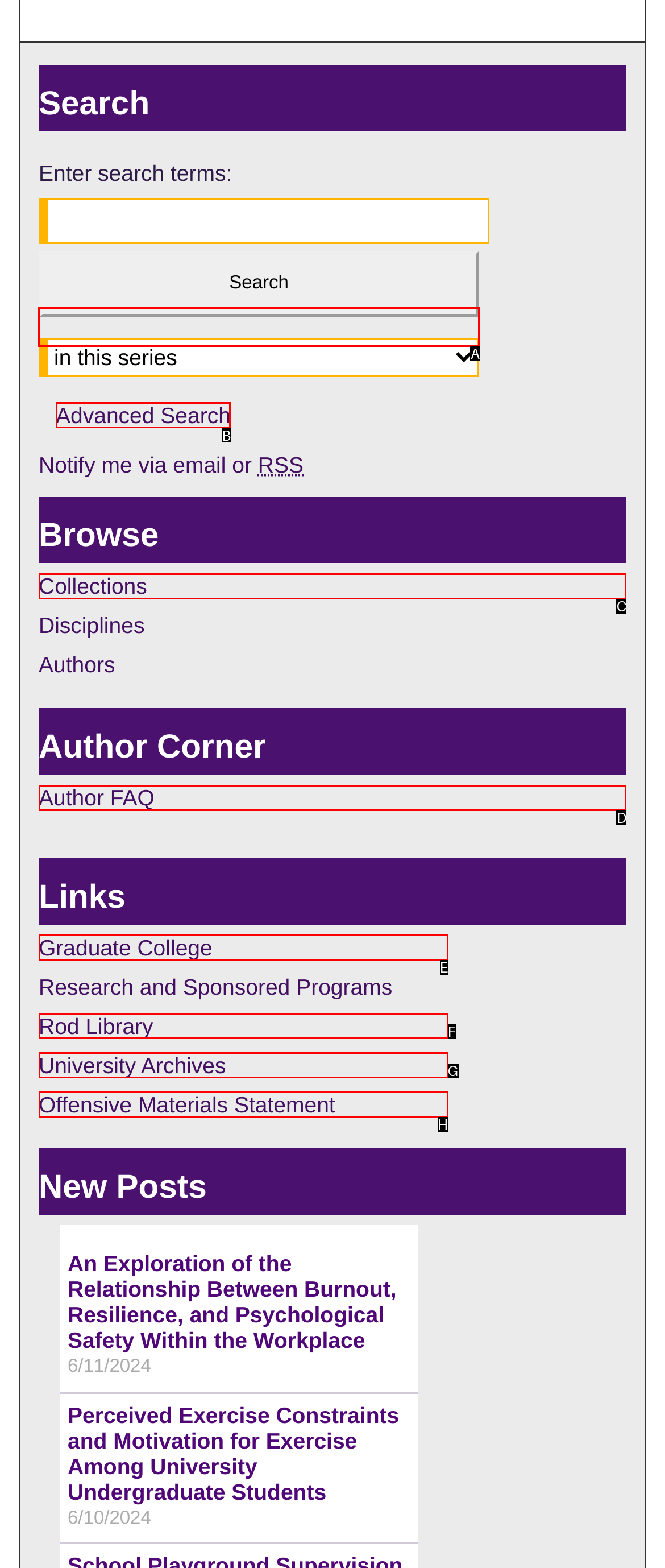Point out the correct UI element to click to carry out this instruction: Select a context to search
Answer with the letter of the chosen option from the provided choices directly.

A